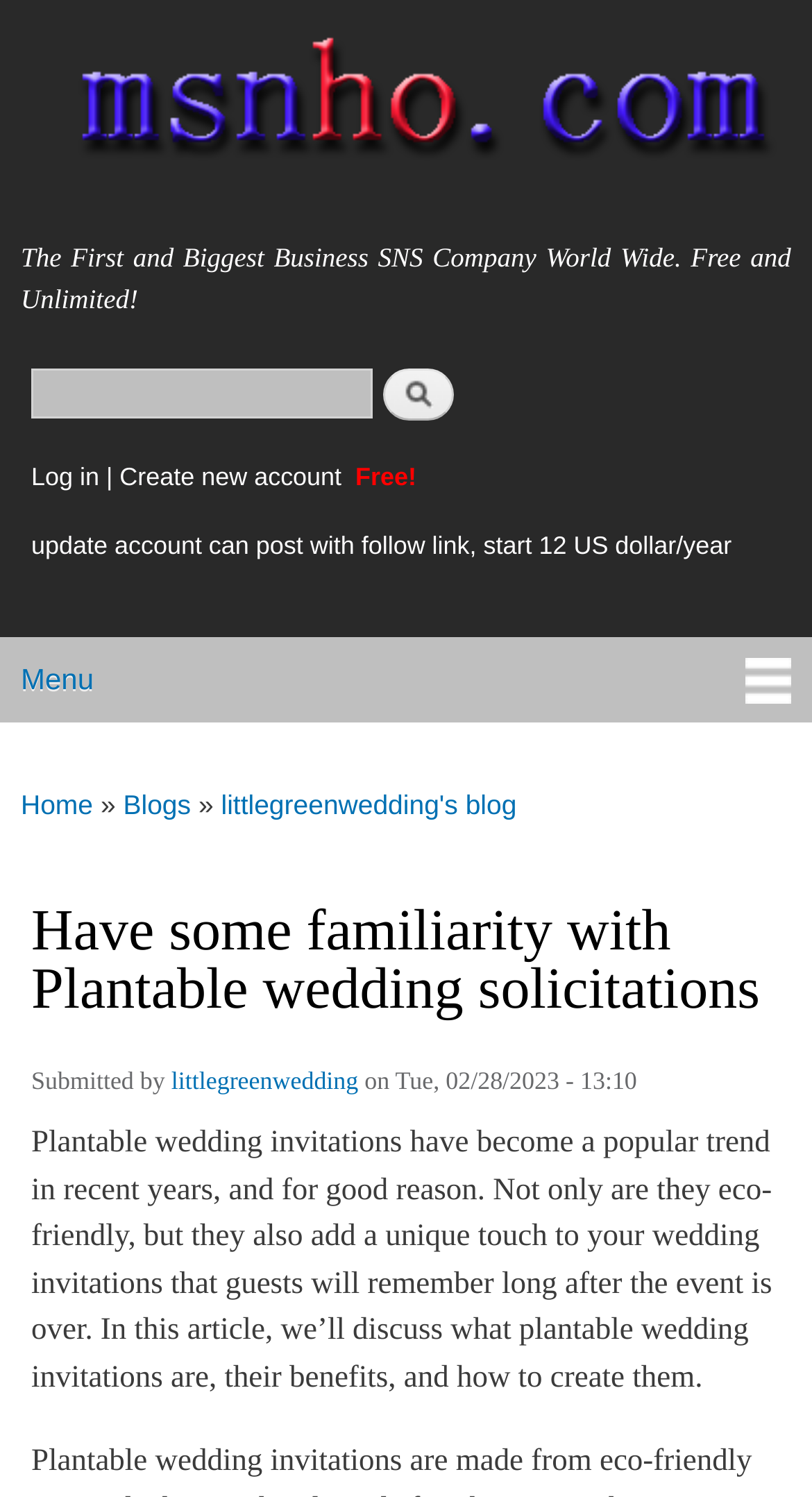Please identify the bounding box coordinates of the clickable area that will allow you to execute the instruction: "Search for something".

[0.038, 0.247, 0.459, 0.28]